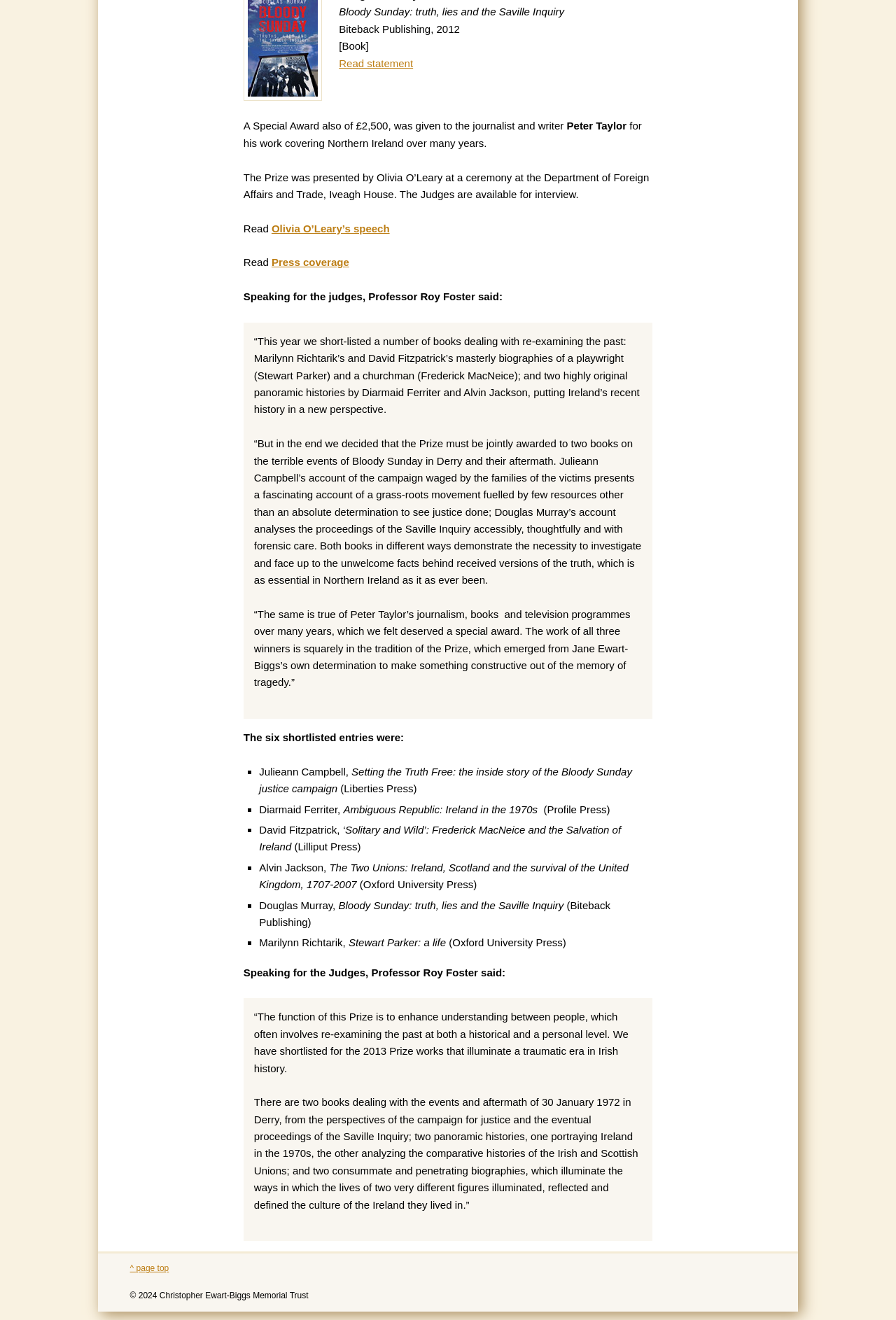Using the description: "Read statement", determine the UI element's bounding box coordinates. Ensure the coordinates are in the format of four float numbers between 0 and 1, i.e., [left, top, right, bottom].

[0.378, 0.043, 0.461, 0.052]